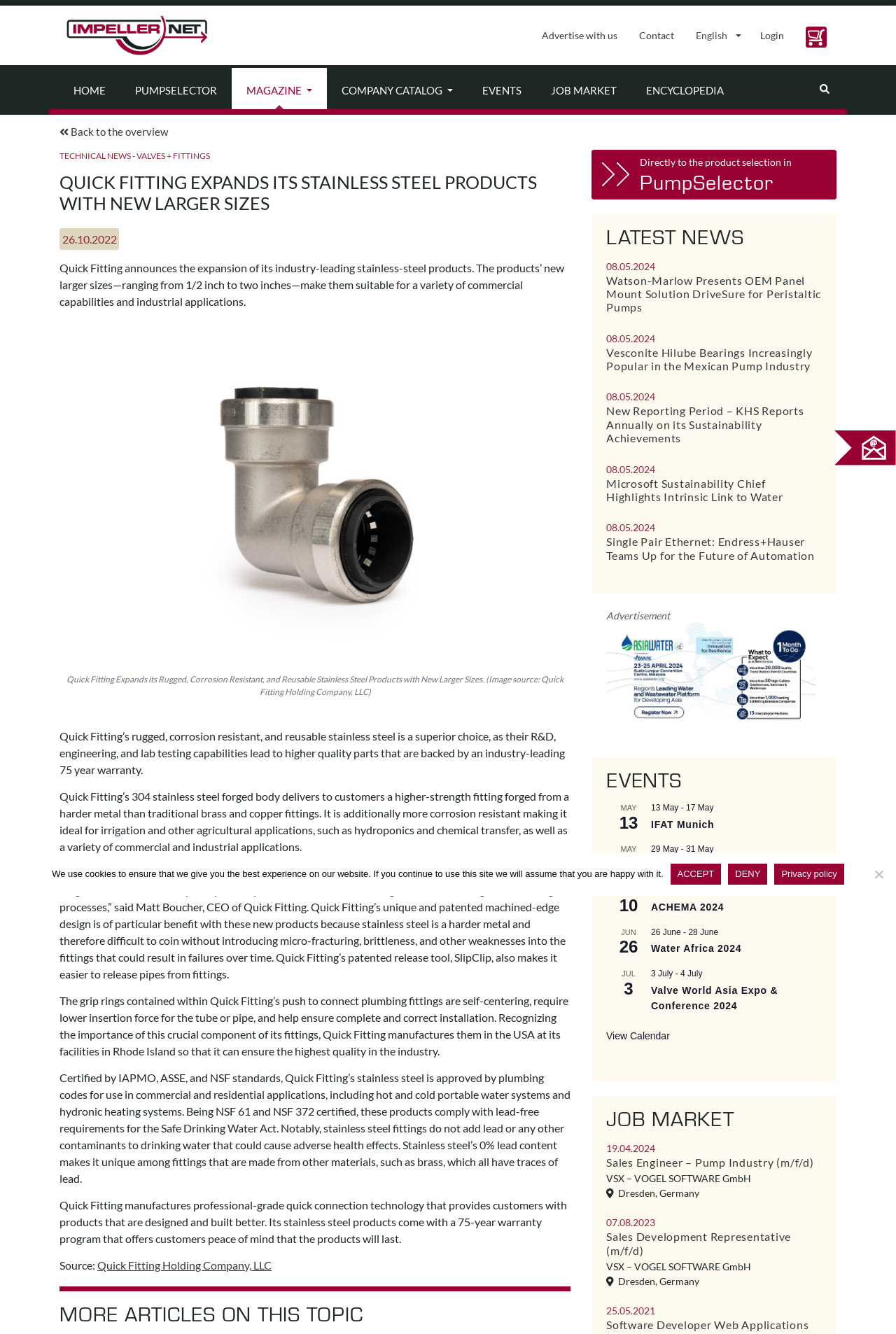Show me the bounding box coordinates of the clickable region to achieve the task as per the instruction: "Click on the 'HOME' link".

[0.066, 0.051, 0.134, 0.085]